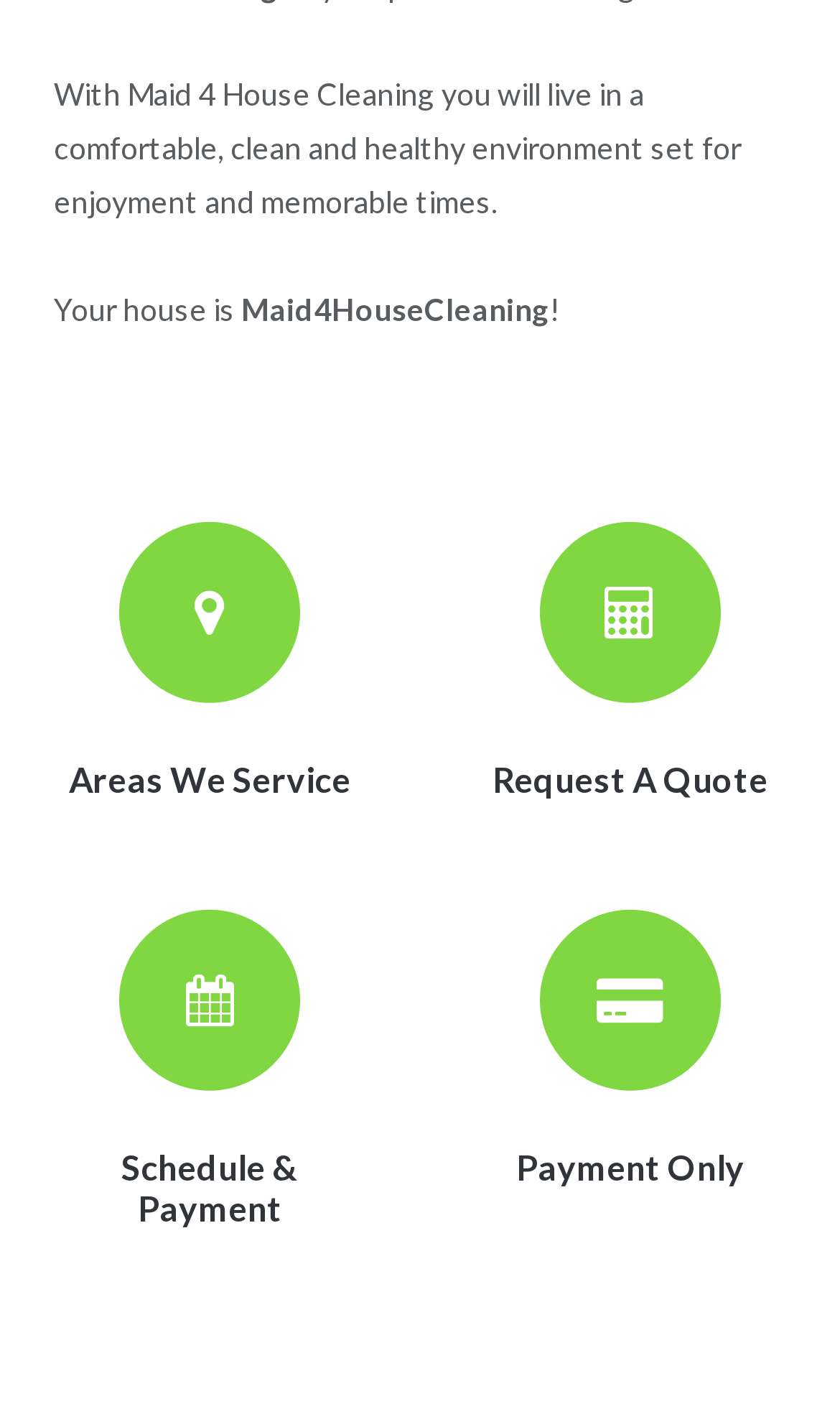Identify the bounding box coordinates for the UI element mentioned here: "parent_node: Request A Quote". Provide the coordinates as four float values between 0 and 1, i.e., [left, top, right, bottom].

[0.564, 0.368, 0.936, 0.512]